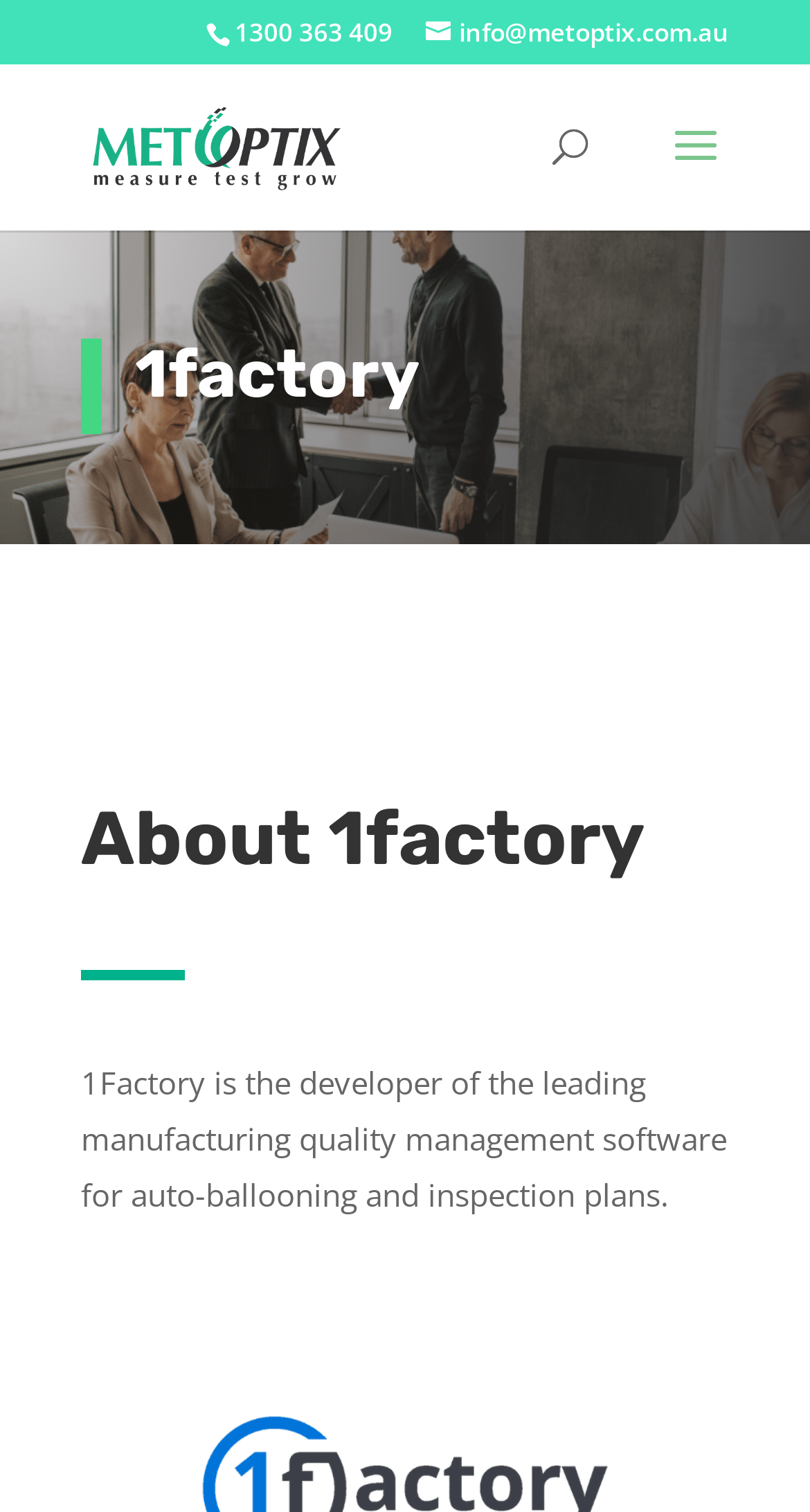What is the position of the image?
Answer with a single word or short phrase according to what you see in the image.

Above the company name